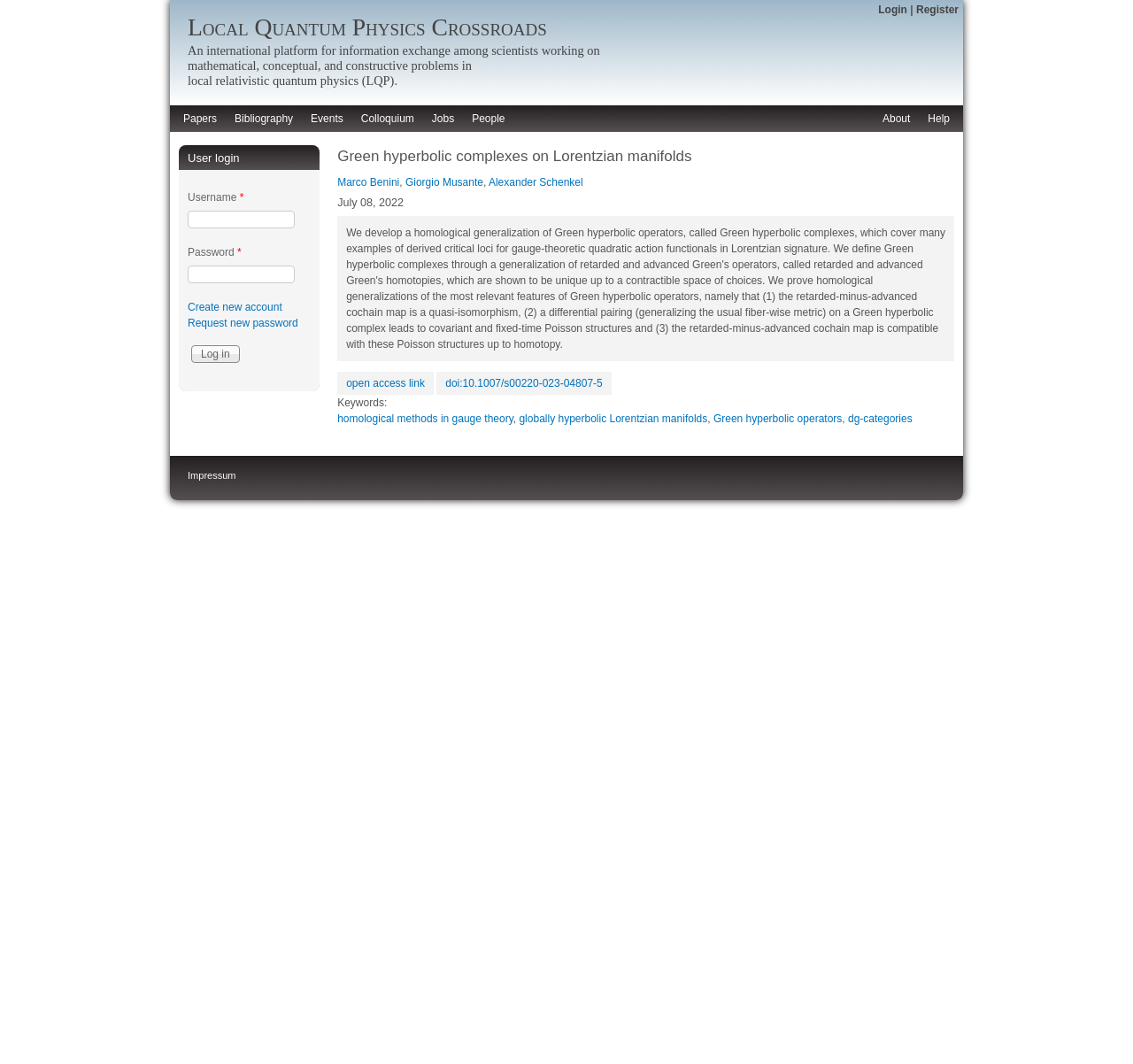Kindly determine the bounding box coordinates for the clickable area to achieve the given instruction: "Click on the 'Papers' link".

[0.154, 0.1, 0.199, 0.123]